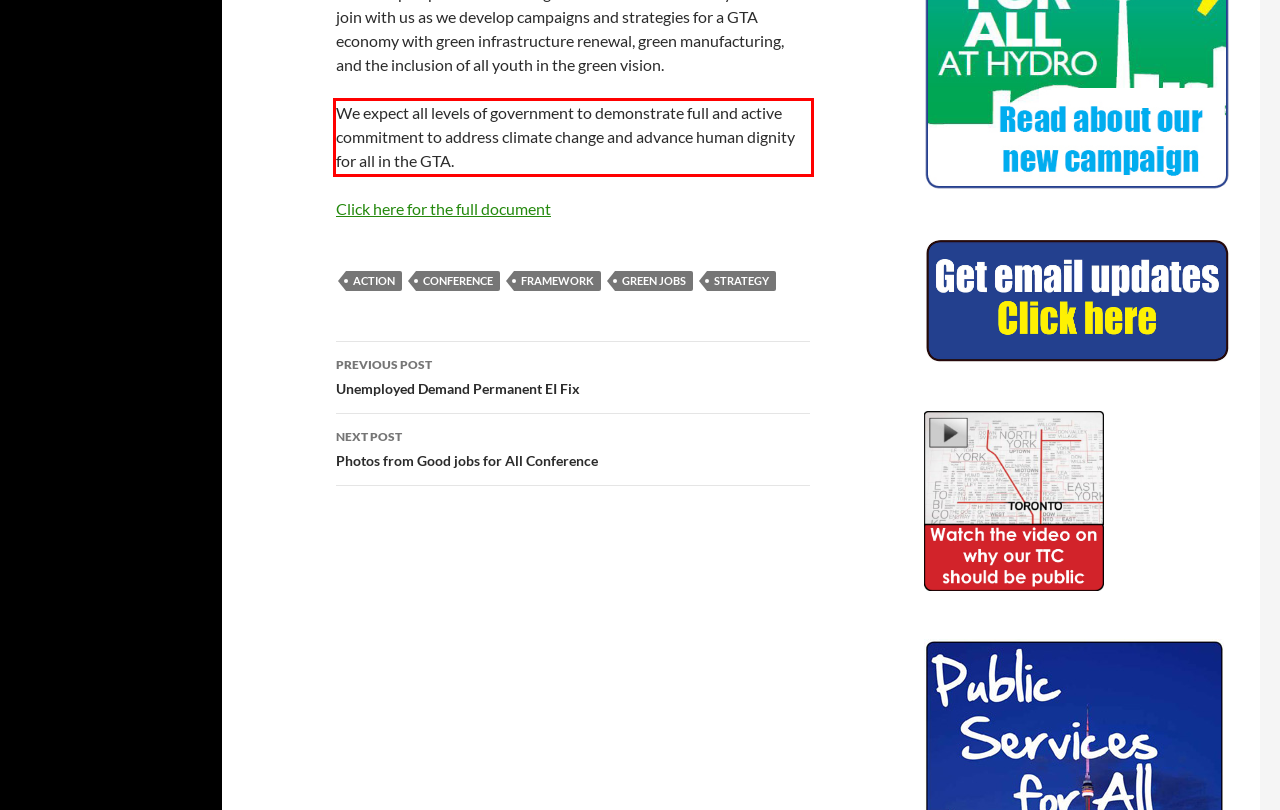Please identify and extract the text from the UI element that is surrounded by a red bounding box in the provided webpage screenshot.

We expect all levels of government to demonstrate full and active commitment to address climate change and advance human dignity for all in the GTA.